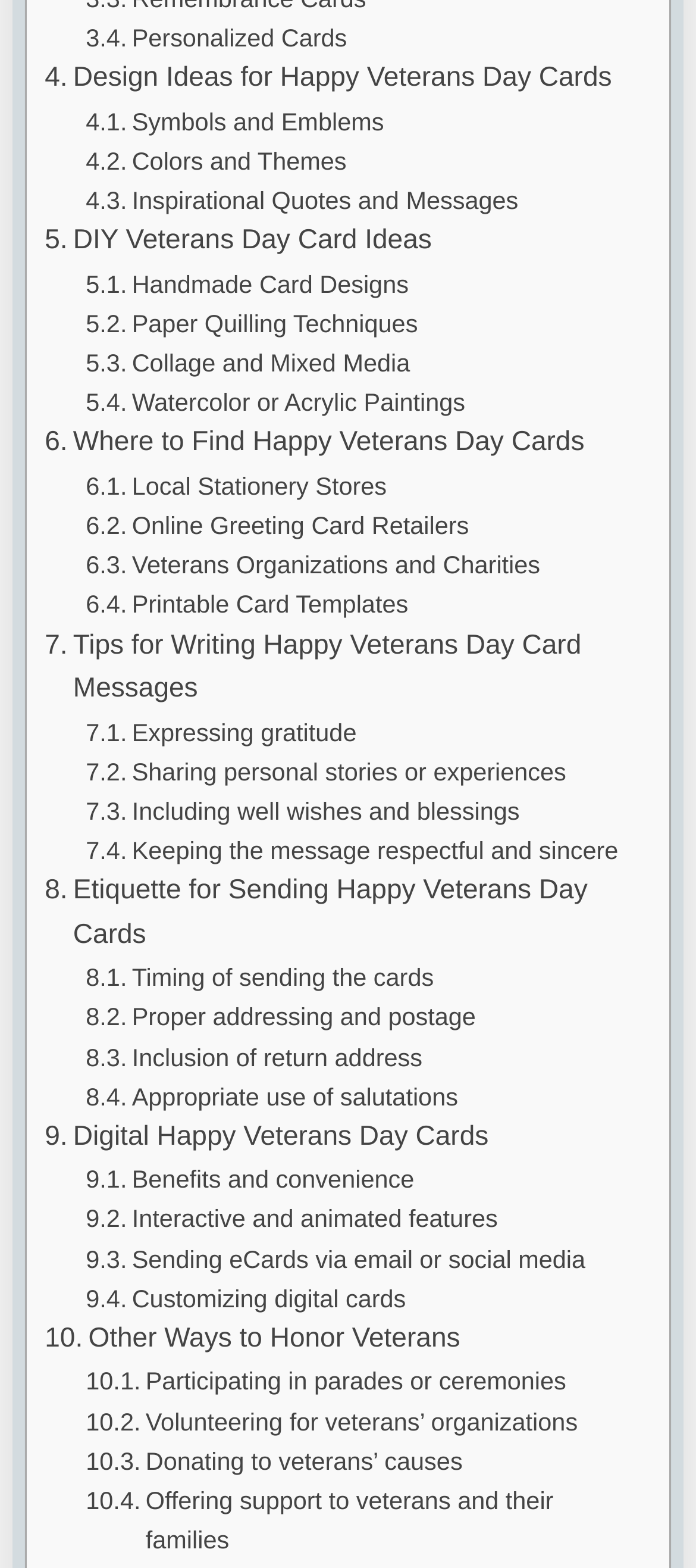Can digital Happy Veterans Day Cards be customized?
Refer to the image and answer the question using a single word or phrase.

Yes